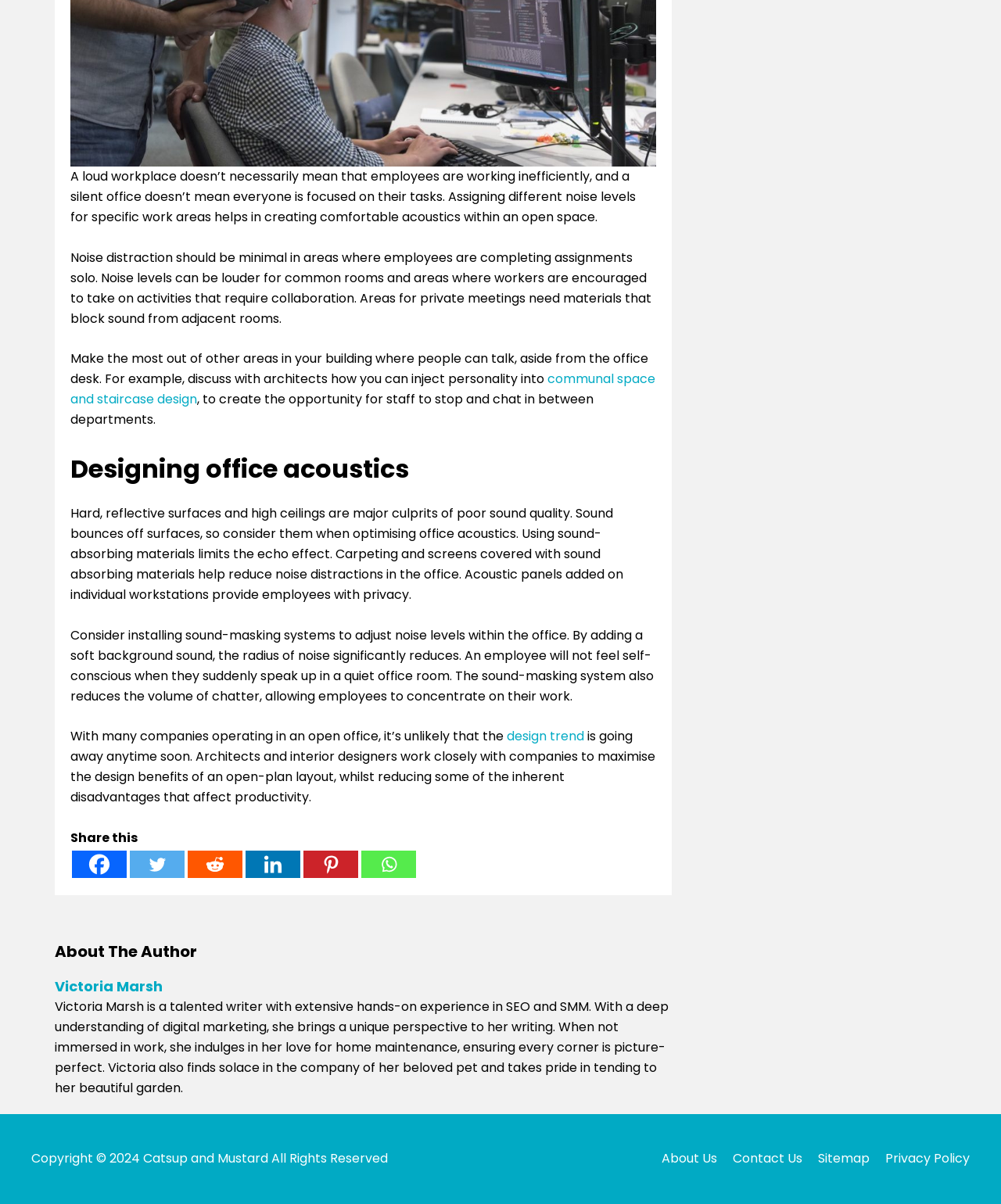What is the purpose of acoustic panels?
Using the image, respond with a single word or phrase.

Provide privacy